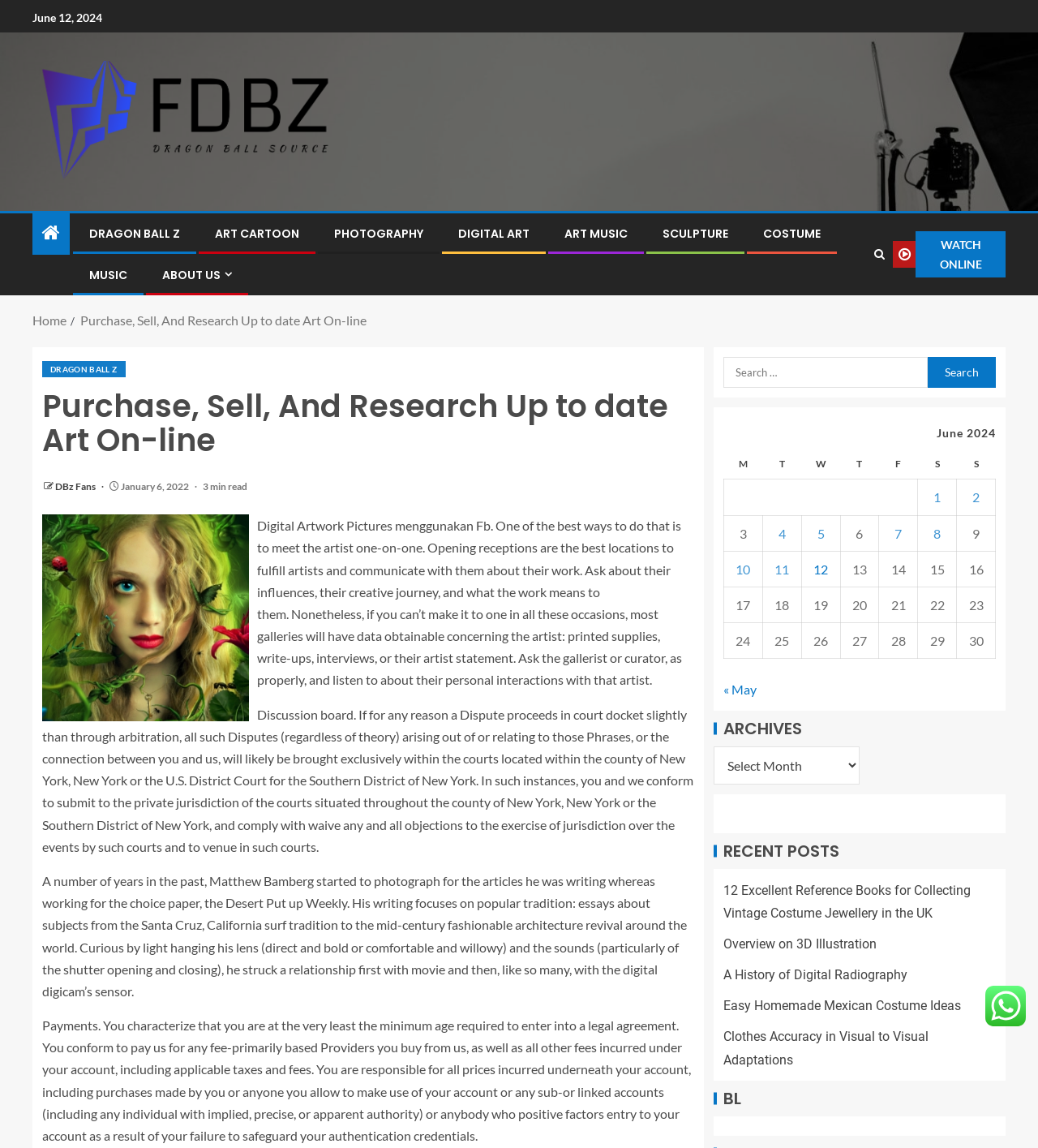Can you find the bounding box coordinates for the element that needs to be clicked to execute this instruction: "Click on the 'HOME' link"? The coordinates should be given as four float numbers between 0 and 1, i.e., [left, top, right, bottom].

None